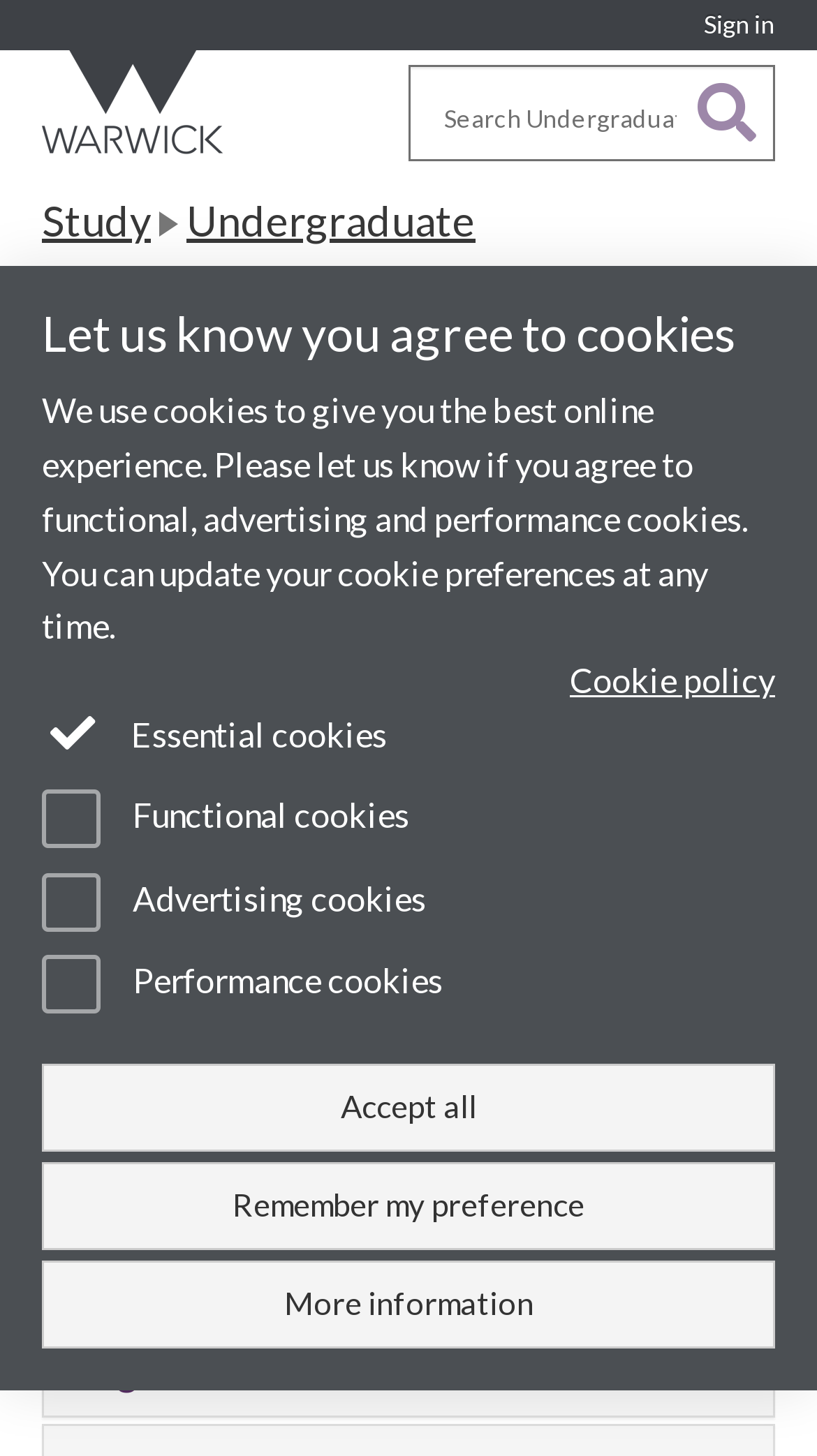Please specify the bounding box coordinates of the element that should be clicked to execute the given instruction: 'Expand Home students residing in England'. Ensure the coordinates are four float numbers between 0 and 1, expressed as [left, top, right, bottom].

[0.092, 0.896, 0.908, 0.958]